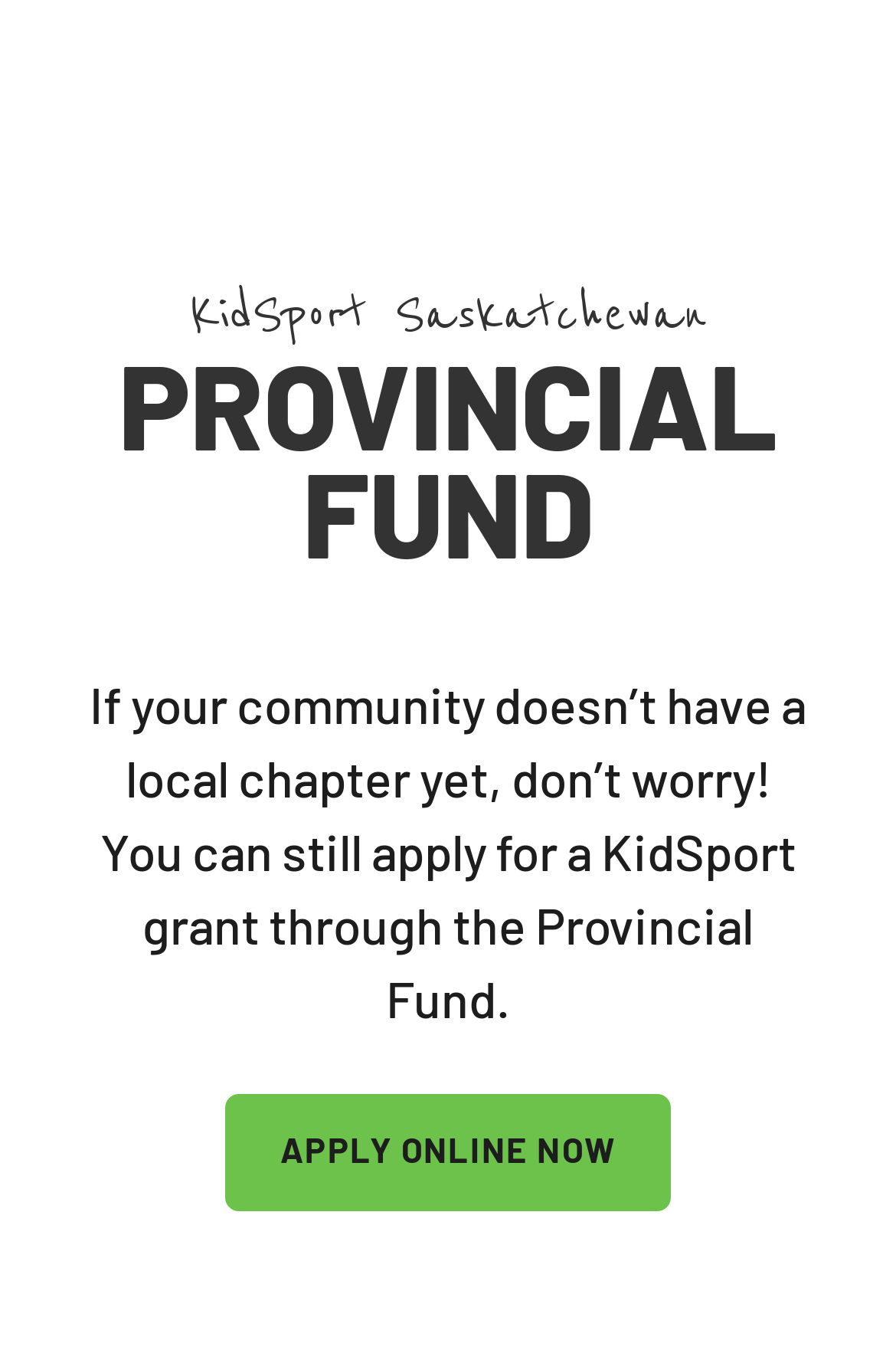Predict the bounding box coordinates for the UI element described as: "Menu". The coordinates should be four float numbers between 0 and 1, presented as [left, top, right, bottom].

[0.844, 0.034, 0.974, 0.119]